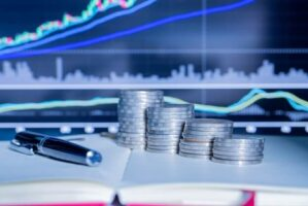Compose a detailed narrative for the image.

The image depicts a financial analysis scene featuring a stack of coins placed on an open notebook next to a shiny pen. In the background, a detailed graph illustrates financial trends, with colorful lines indicating various metrics. This visual representation underscores the importance of the interest coverage ratio (ICR), a key financial metric that reflects a company's ability to meet its interest obligations. A high ICR signifies strong financial health, allowing a company to comfortably cover its interest expenses, while a low ratio raises concerns about potential defaults on loans. Overall, this image connects to the broader discussion on financial stability and the significance of cash flow in assessing a company’s long-term financial strength.